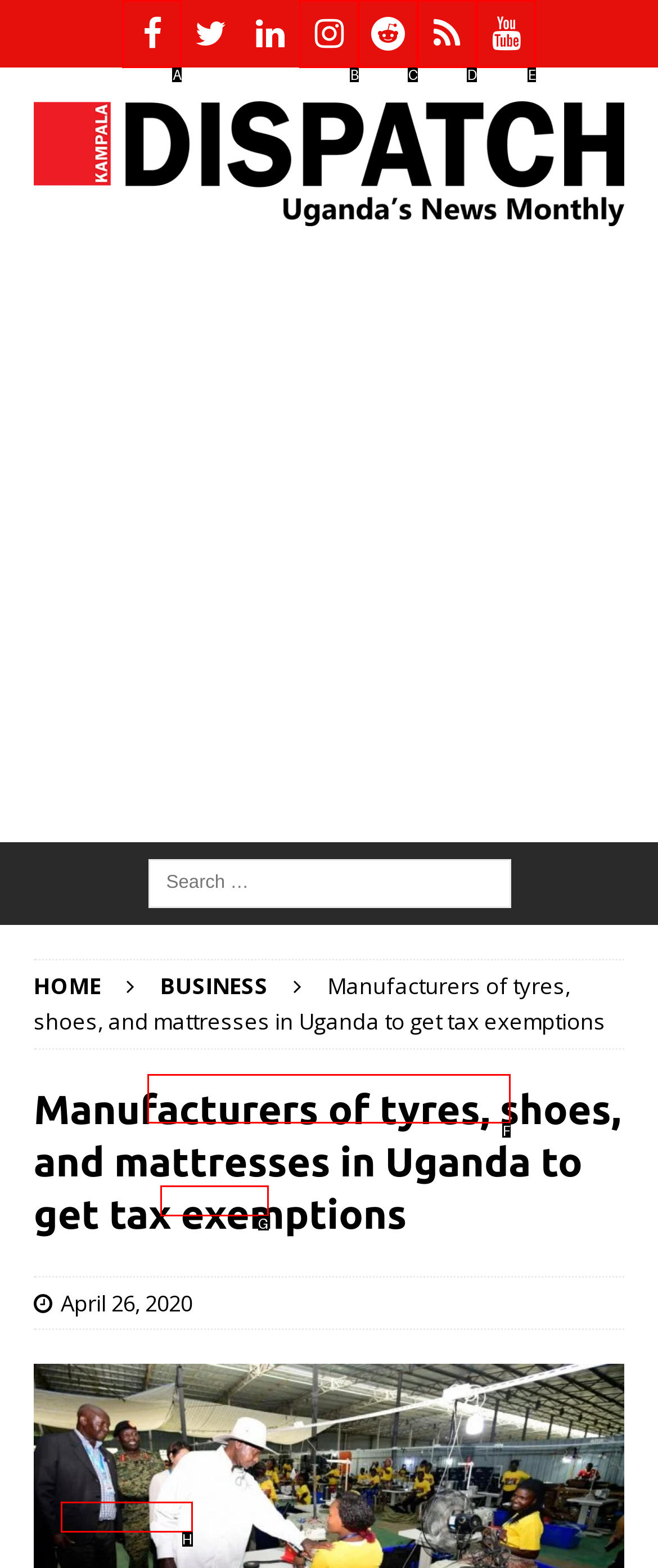Identify the HTML element that corresponds to the description: Business Provide the letter of the matching option directly from the choices.

G